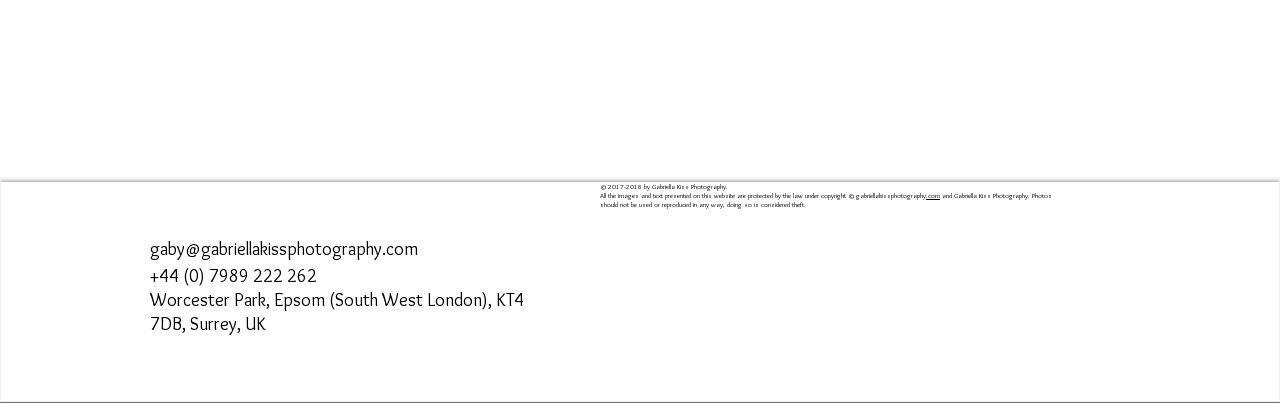Given the content of the image, can you provide a detailed answer to the question?
What is the purpose of the website?

The website appears to be a portfolio for Gabriella Kiss Photography, showcasing her work and providing contact information, which suggests that the purpose of the website is to display her photography skills and attract potential clients.